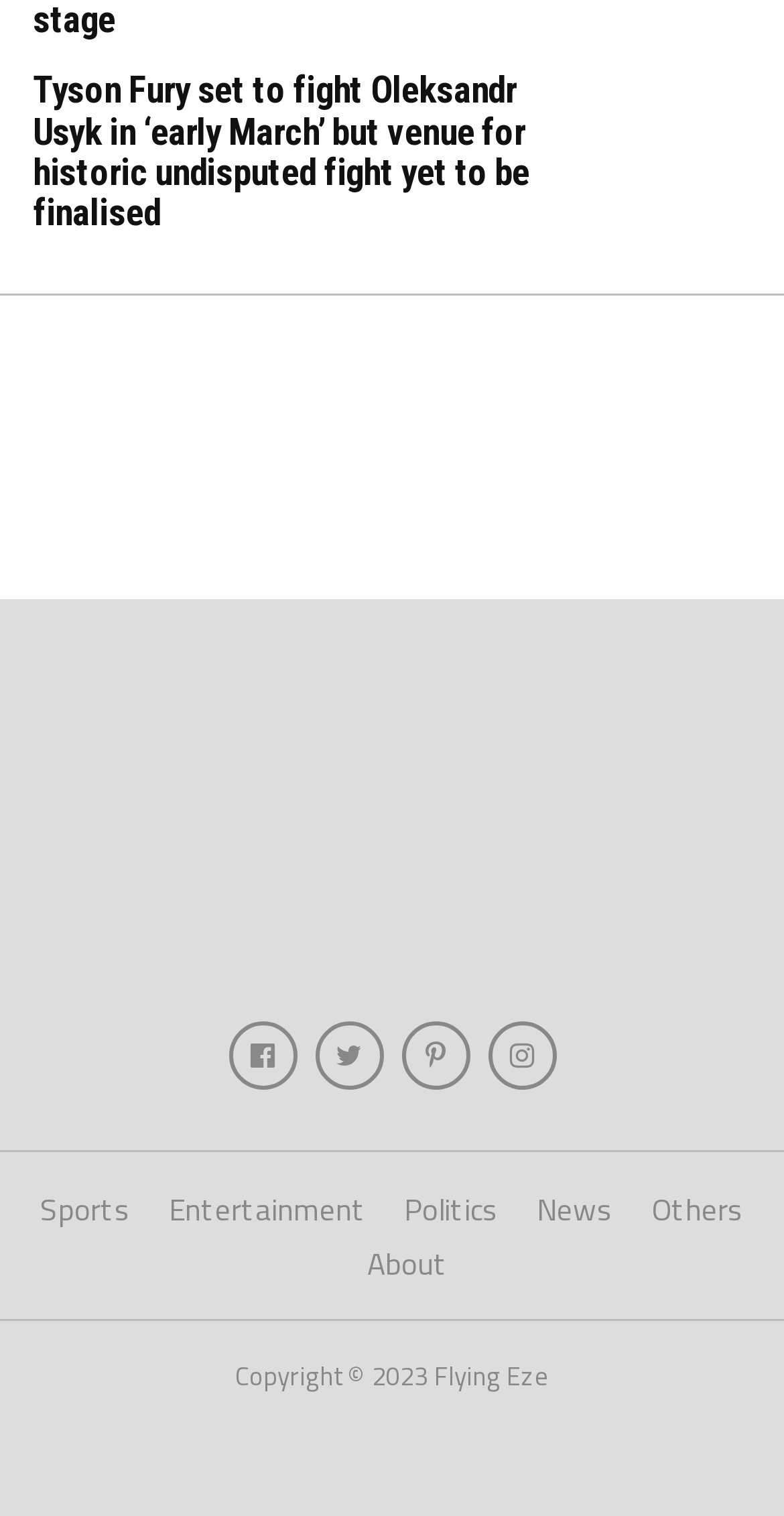Please identify the bounding box coordinates of where to click in order to follow the instruction: "investigate black box warnings and FDA's fast-track drug approval".

None